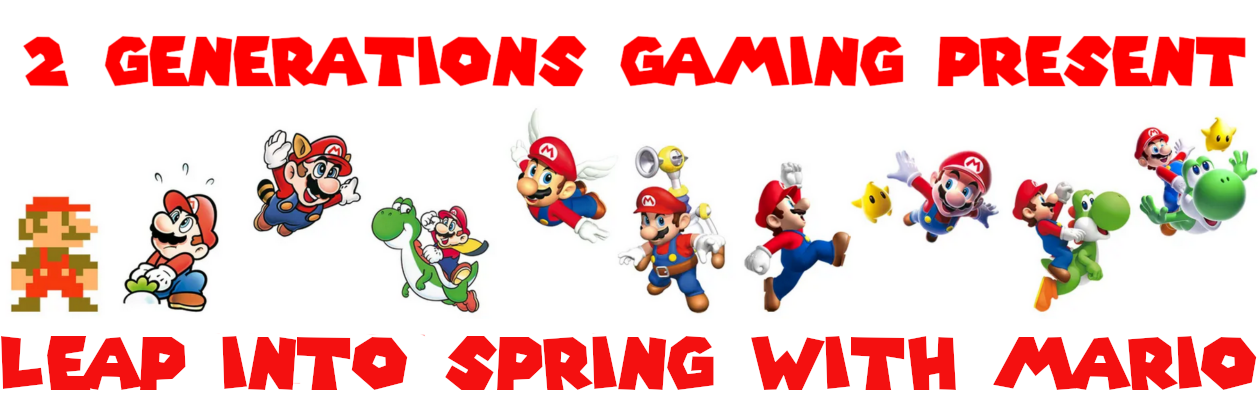Give a comprehensive caption that covers the entire image content.

The image showcases a vibrant and playful graphic for "2 Generations Gaming," announcing the event "Leap Into Spring with Mario." At the center, various iconic Mario characters are featured in dynamic poses, highlighting the fun and excitement of gaming. On the left, there is a classic pixelated version of Mario, reflecting the character's nostalgic roots. Nearby, Mario appears animated in his traditional red hat and blue overalls, joined by other beloved characters like Yoshi, and several variations of Mario engaging in playful activities. The bold, red typography emphasizes the title and adds to the energetic vibe, making it clear that this celebration is all about springtime fun in the world of Mario. The overall design captures the essence of gaming nostalgia and invites fans of all ages to join in on the festivities.